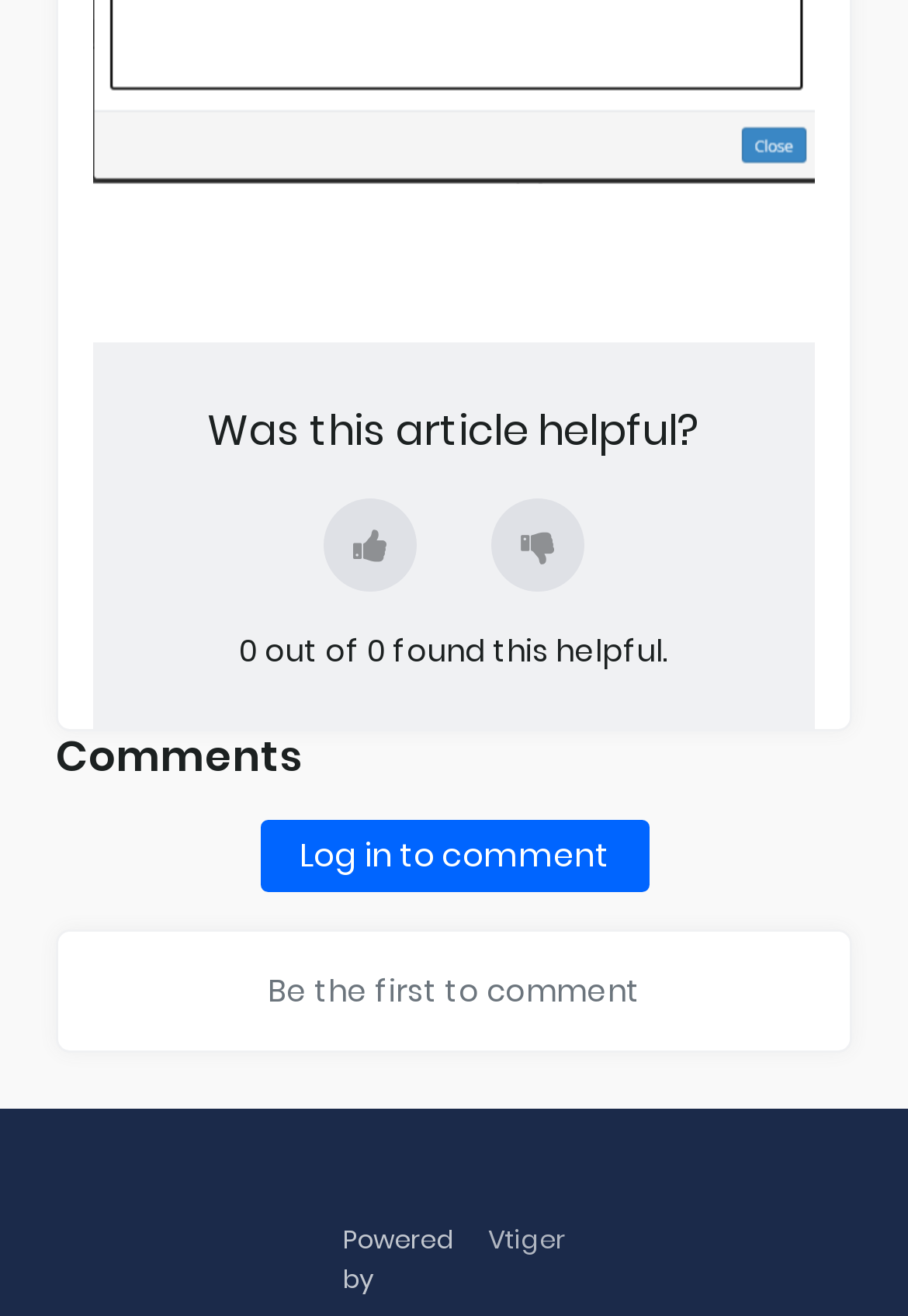Please specify the bounding box coordinates in the format (top-left x, top-left y, bottom-right x, bottom-right y), with all values as floating point numbers between 0 and 1. Identify the bounding box of the UI element described by: Vtiger

[0.538, 0.928, 0.622, 0.987]